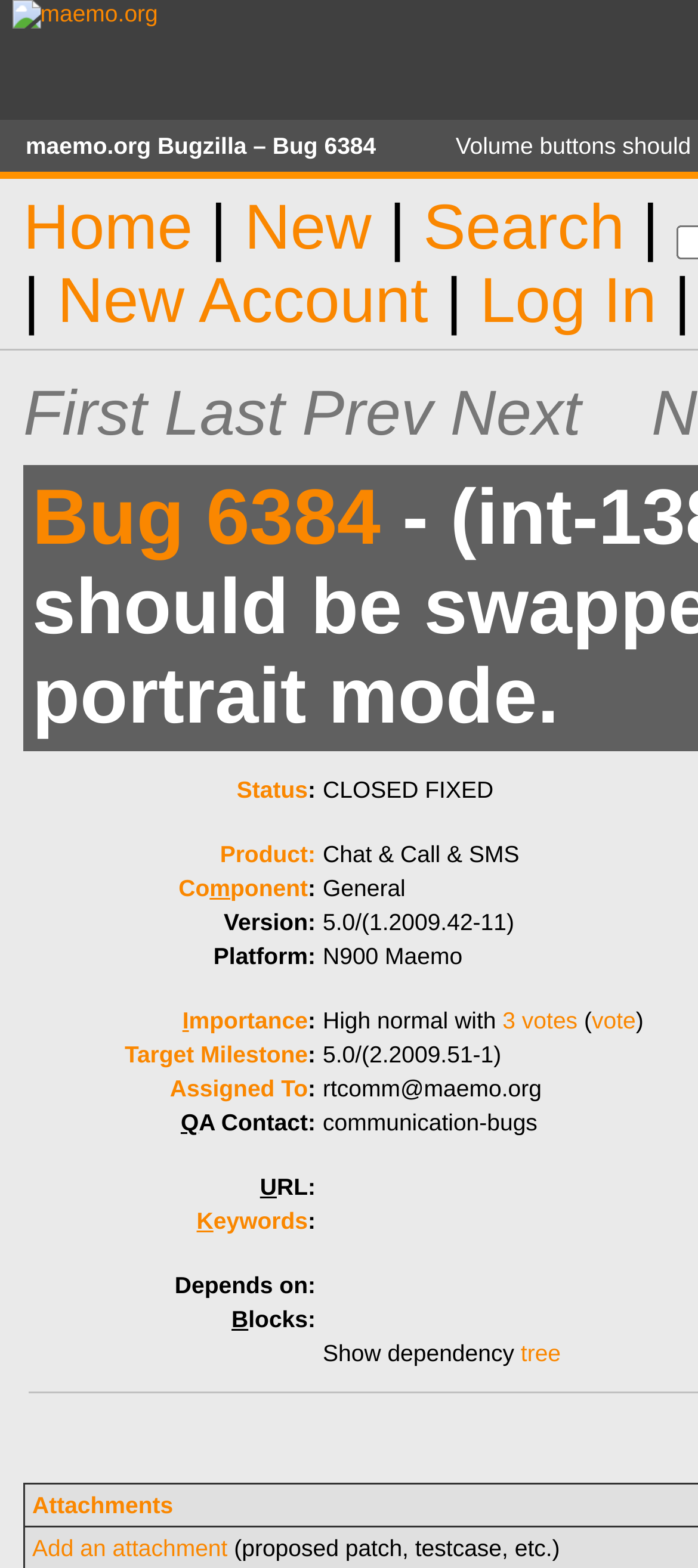Determine the bounding box coordinates of the section I need to click to execute the following instruction: "search for bugs". Provide the coordinates as four float numbers between 0 and 1, i.e., [left, top, right, bottom].

[0.606, 0.122, 0.895, 0.167]